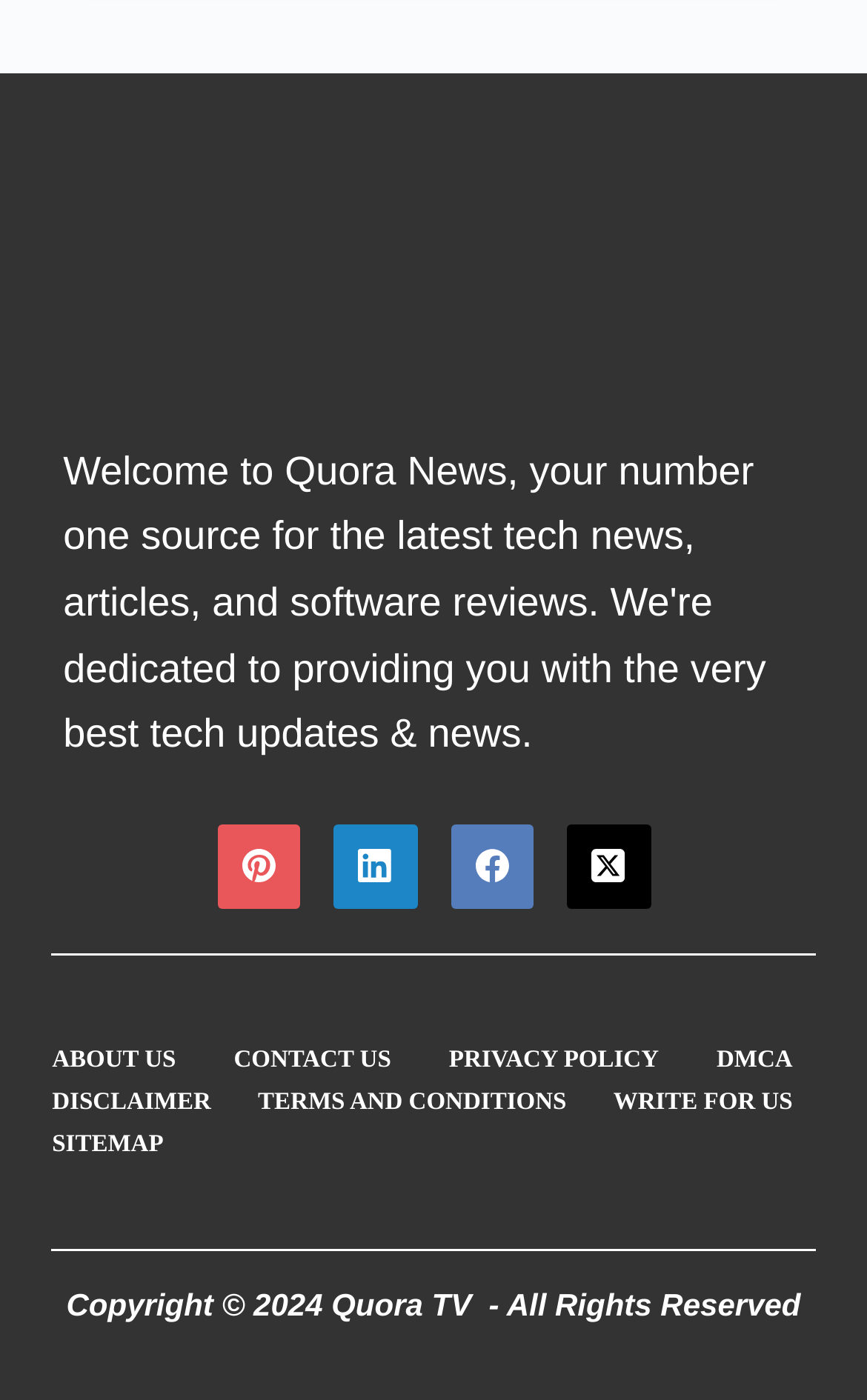What year is the copyright for?
Give a thorough and detailed response to the question.

The copyright year is identified as '2024' based on the StaticText element with bounding box coordinates [0.076, 0.92, 0.382, 0.945] and OCR text 'Copyright © 2024'.